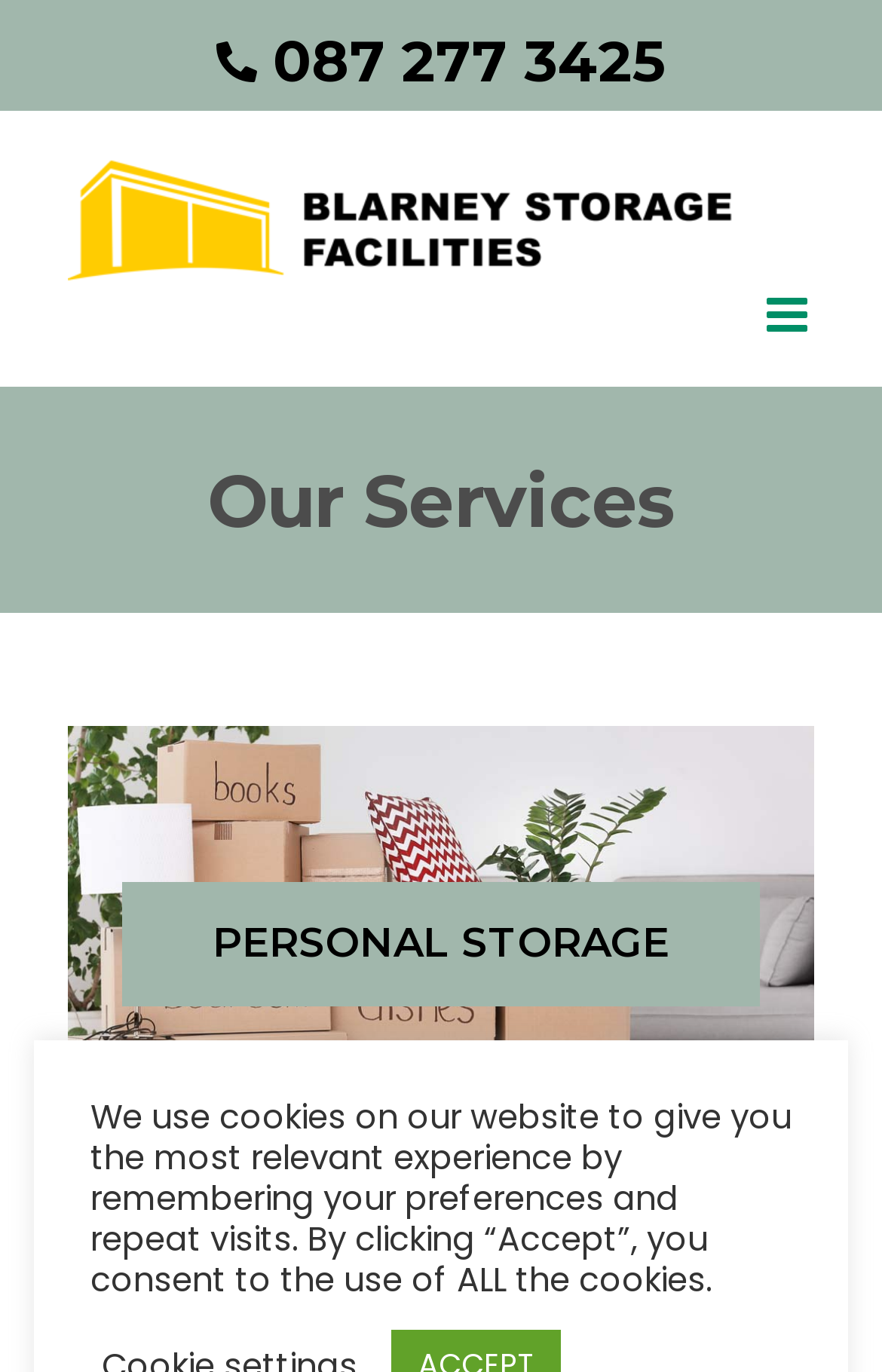Determine the bounding box coordinates of the UI element described below. Use the format (top-left x, top-left y, bottom-right x, bottom-right y) with floating point numbers between 0 and 1: 087 277 3425

[0.309, 0.02, 0.755, 0.07]